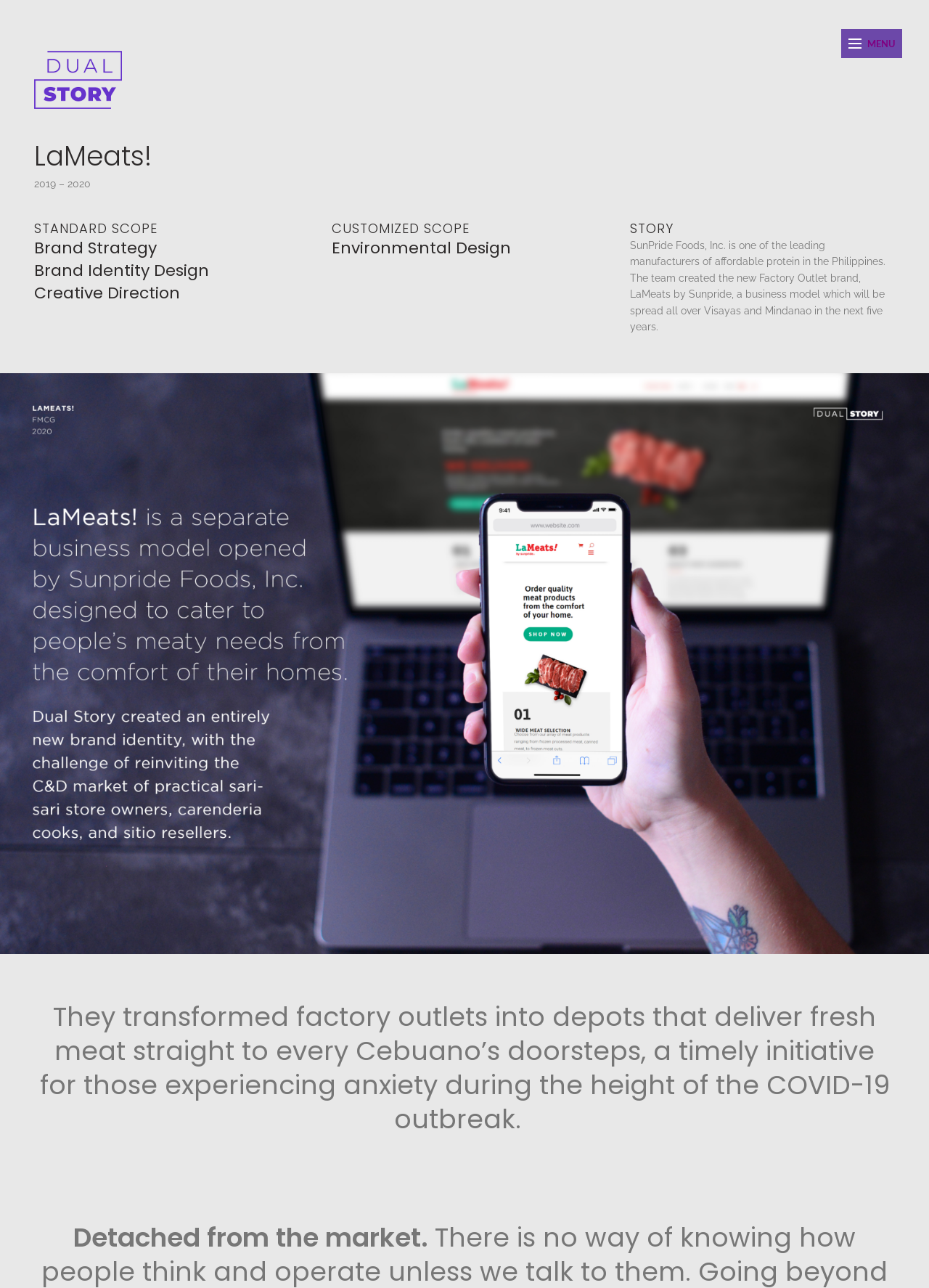What is the goal of LaMeats in the next five years?
Craft a detailed and extensive response to the question.

According to the text, the team created the new Factory Outlet brand, LaMeats by Sunpride, which will be spread all over Visayas and Mindanao in the next five years.